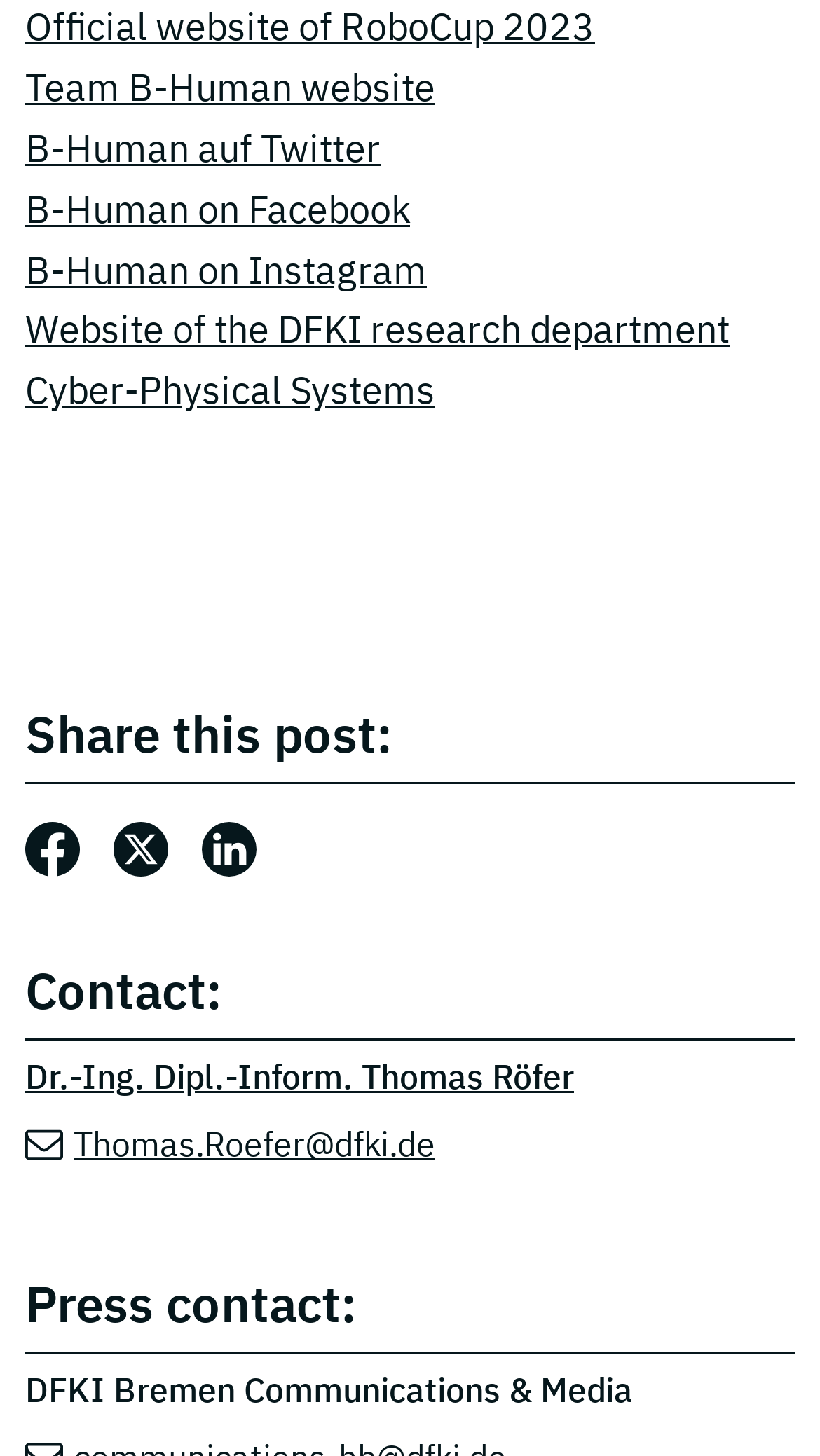How many social media platforms are listed to share a post?
Using the image as a reference, give an elaborate response to the question.

I counted the number of links under the heading 'Share this post:' and found three links: Facebook, X, and LinkedIn.